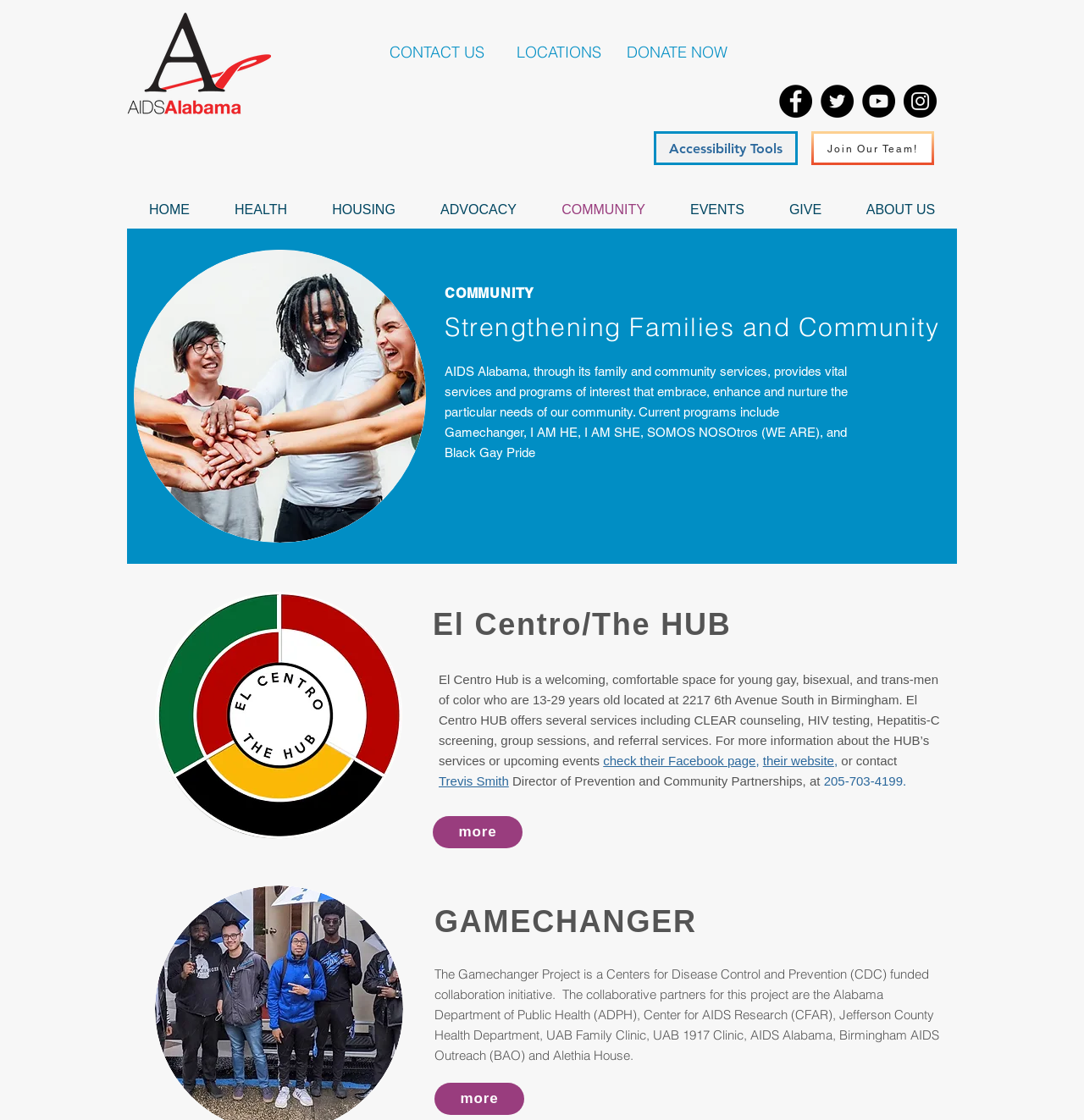What is the Gamechanger Project?
Based on the screenshot, respond with a single word or phrase.

A CDC funded collaboration initiative